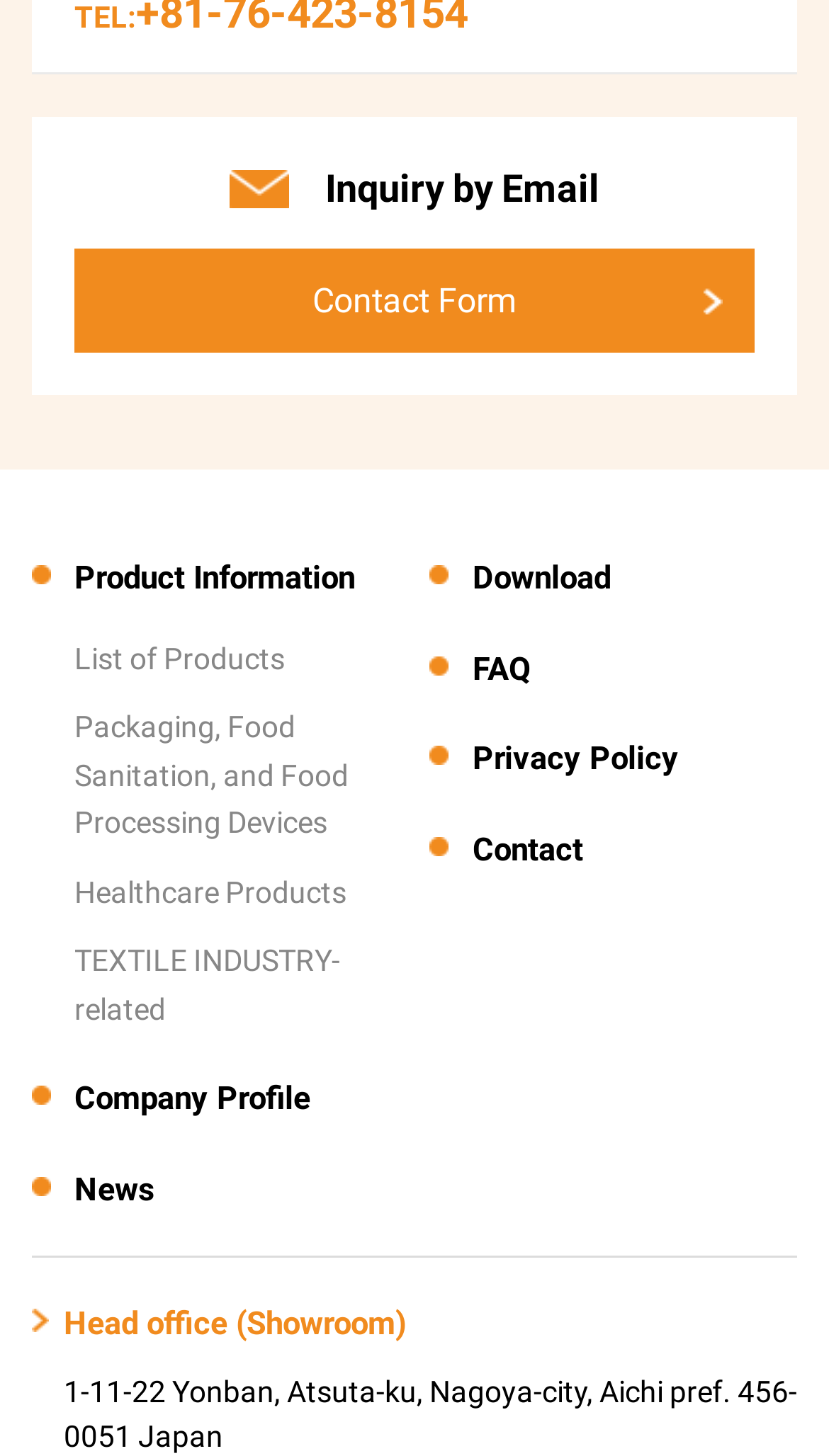Can you find the bounding box coordinates for the element that needs to be clicked to execute this instruction: "Inquire by email"? The coordinates should be given as four float numbers between 0 and 1, i.e., [left, top, right, bottom].

[0.392, 0.114, 0.723, 0.145]